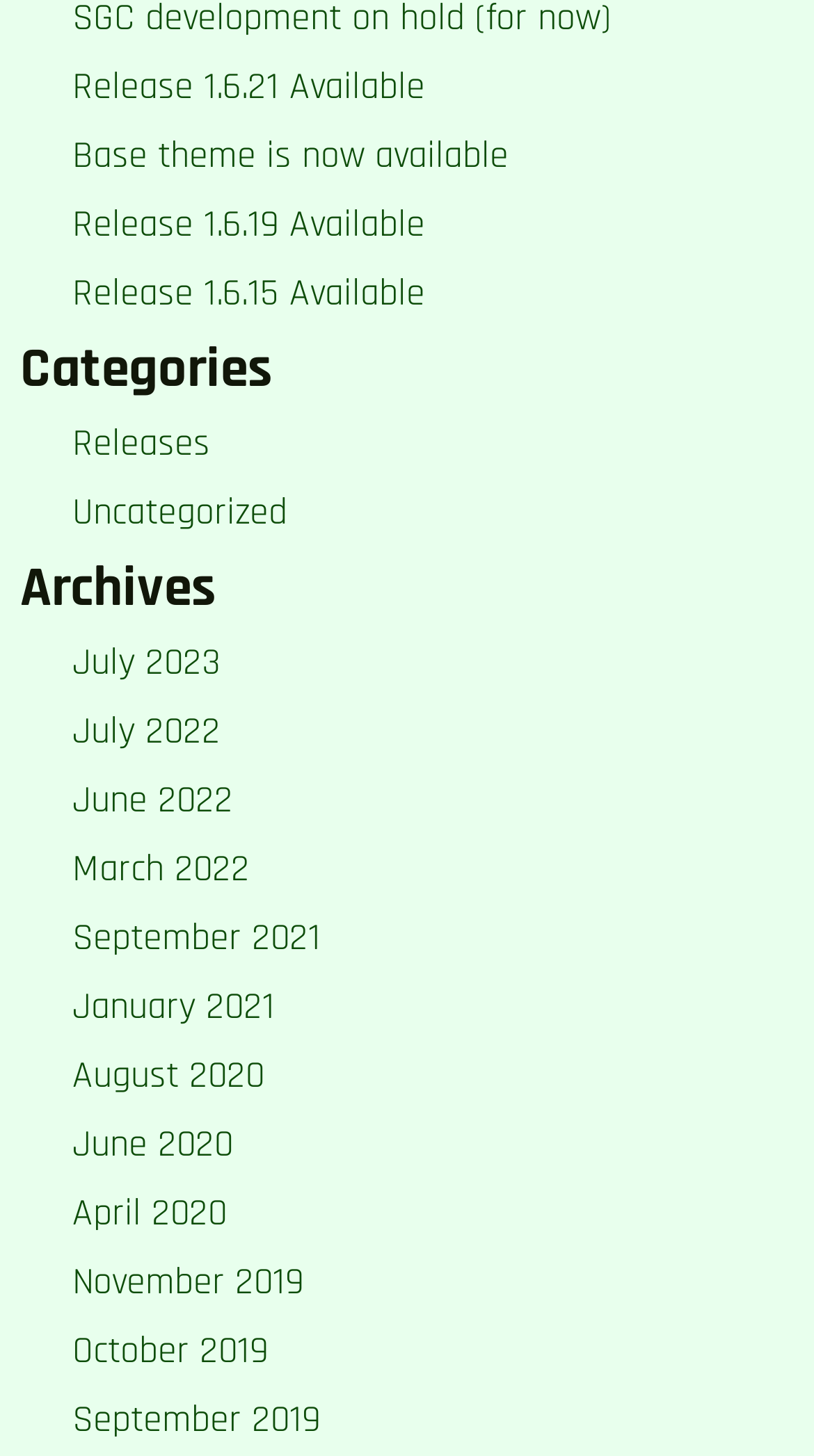Please answer the following question using a single word or phrase: 
How many categories are listed?

2